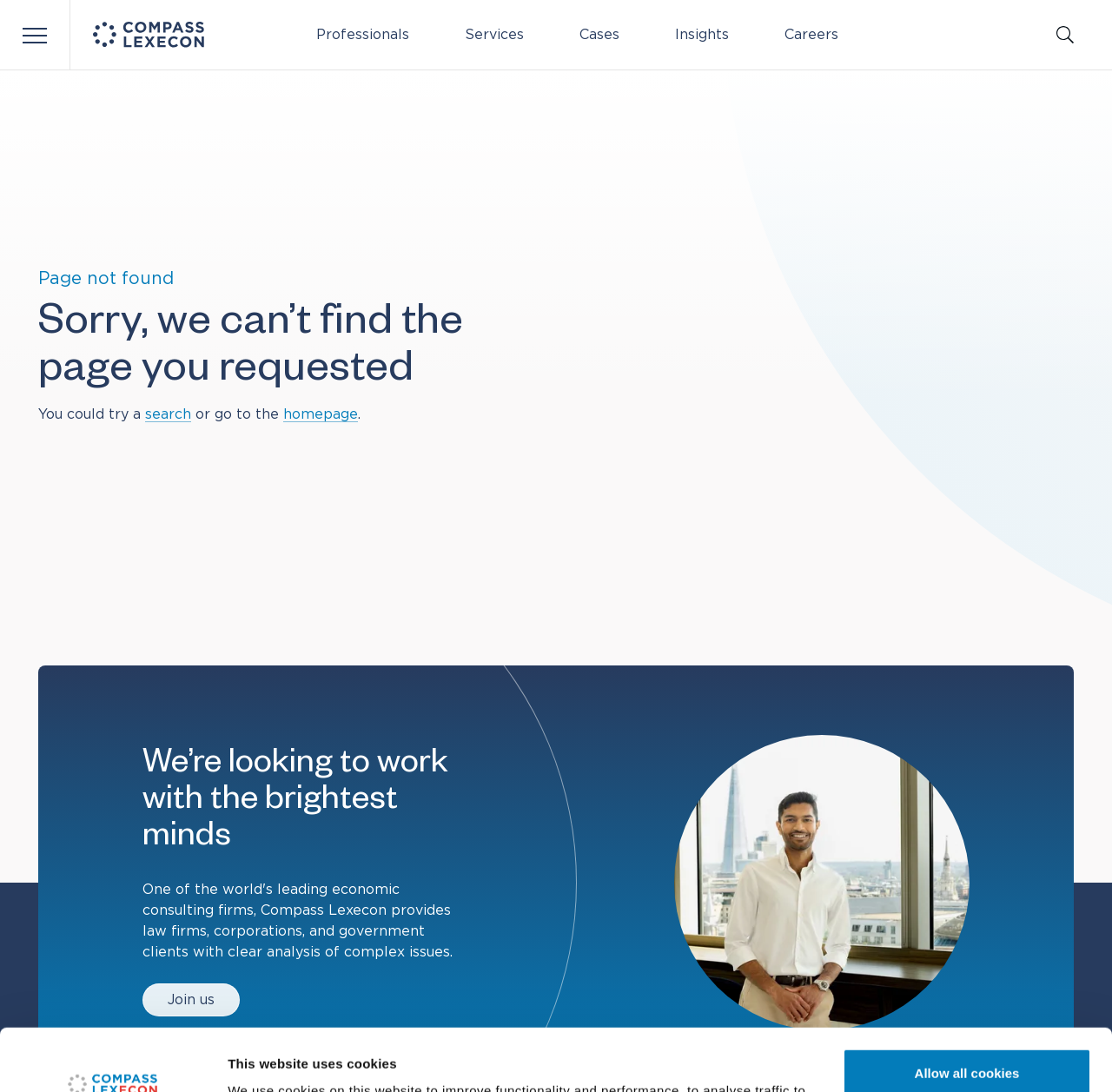Ascertain the bounding box coordinates for the UI element detailed here: "Menu". The coordinates should be provided as [left, top, right, bottom] with each value being a float between 0 and 1.

[0.0, 0.0, 0.063, 0.064]